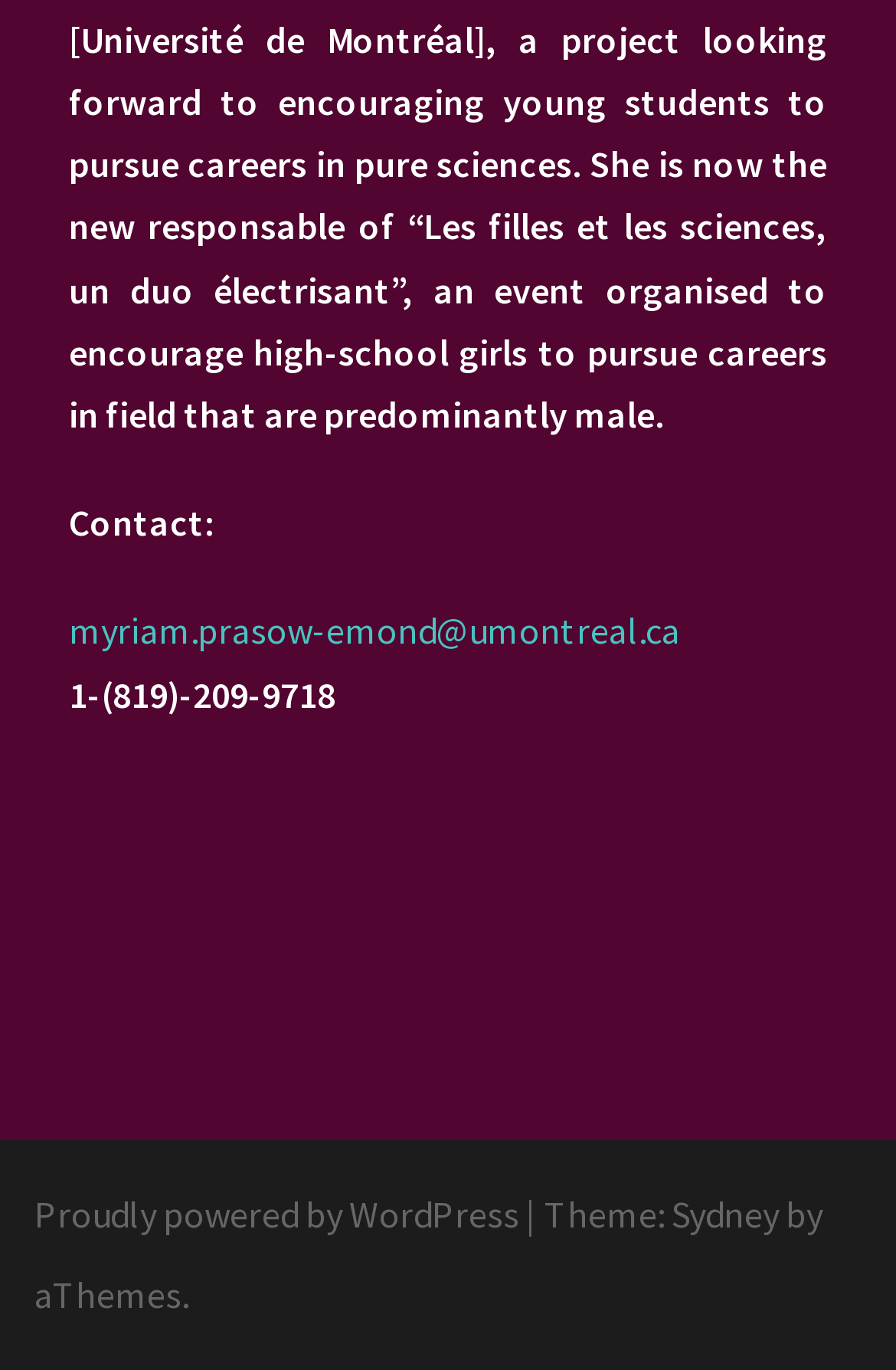Observe the image and answer the following question in detail: What is the name of the theme?

The theme name can be found at the bottom of the webpage, which is 'Sydney', mentioned after the 'Theme:' label.